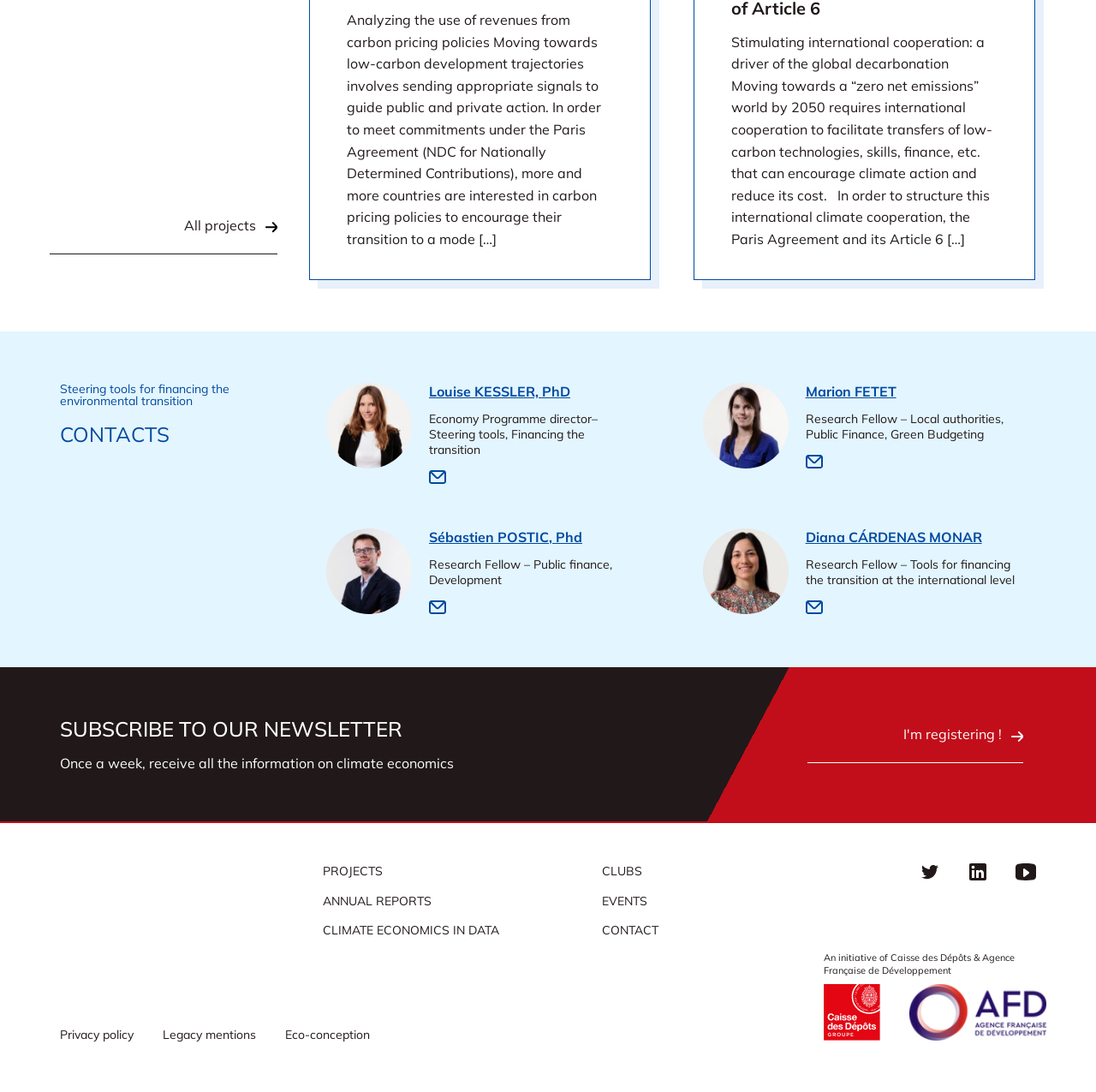Look at the image and answer the question in detail:
What is the frequency of the newsletter?

The webpage states that subscribers will receive all the information on climate economics 'once a week', implying that the newsletter is sent out on a weekly basis.